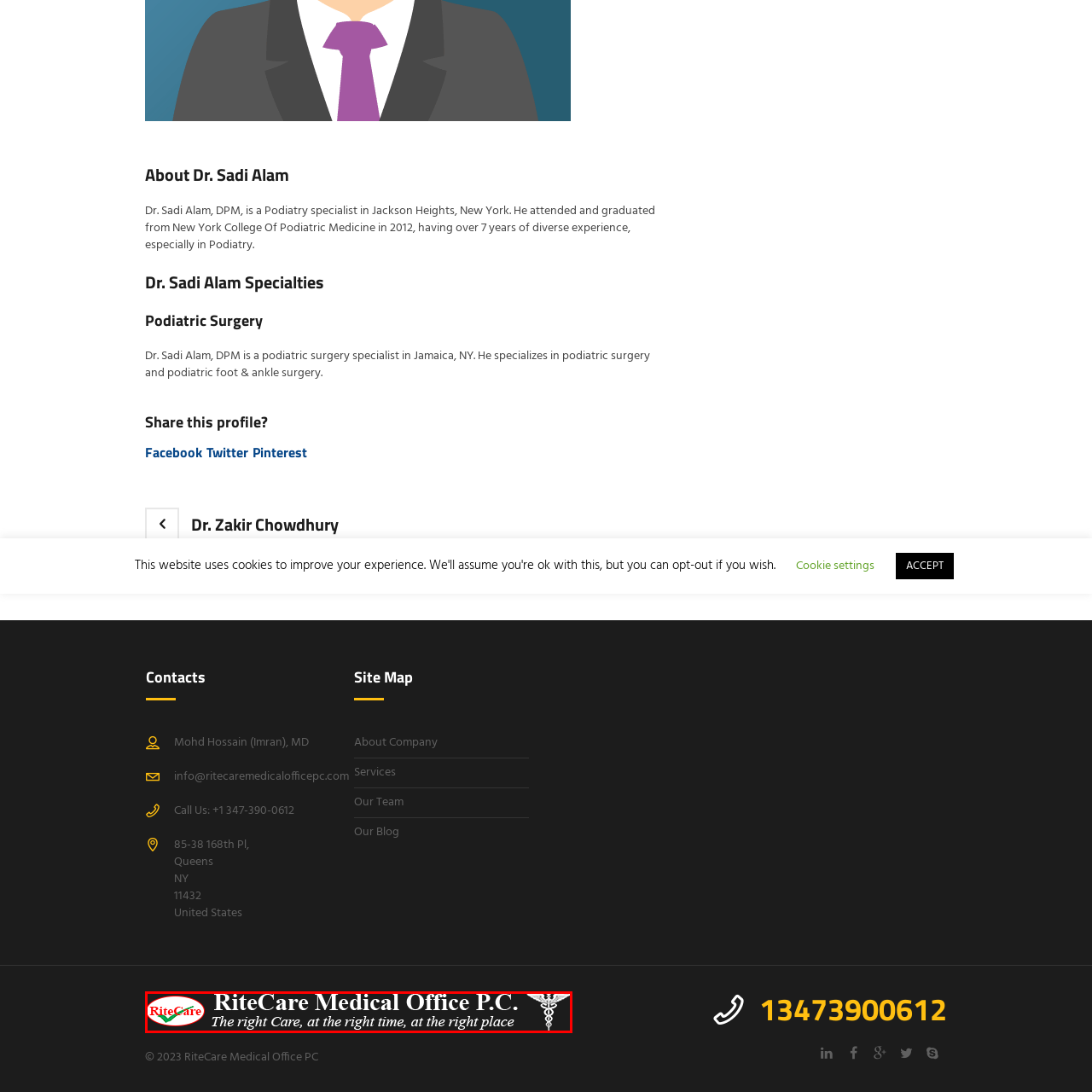Carefully scrutinize the image within the red border and generate a detailed answer to the following query, basing your response on the visual content:
What is the tagline of the medical office?

The logo incorporates a tagline that reads 'The right Care, at the right time, at the right place.' which is a phrase that summarizes the office's commitment to quality medical care.